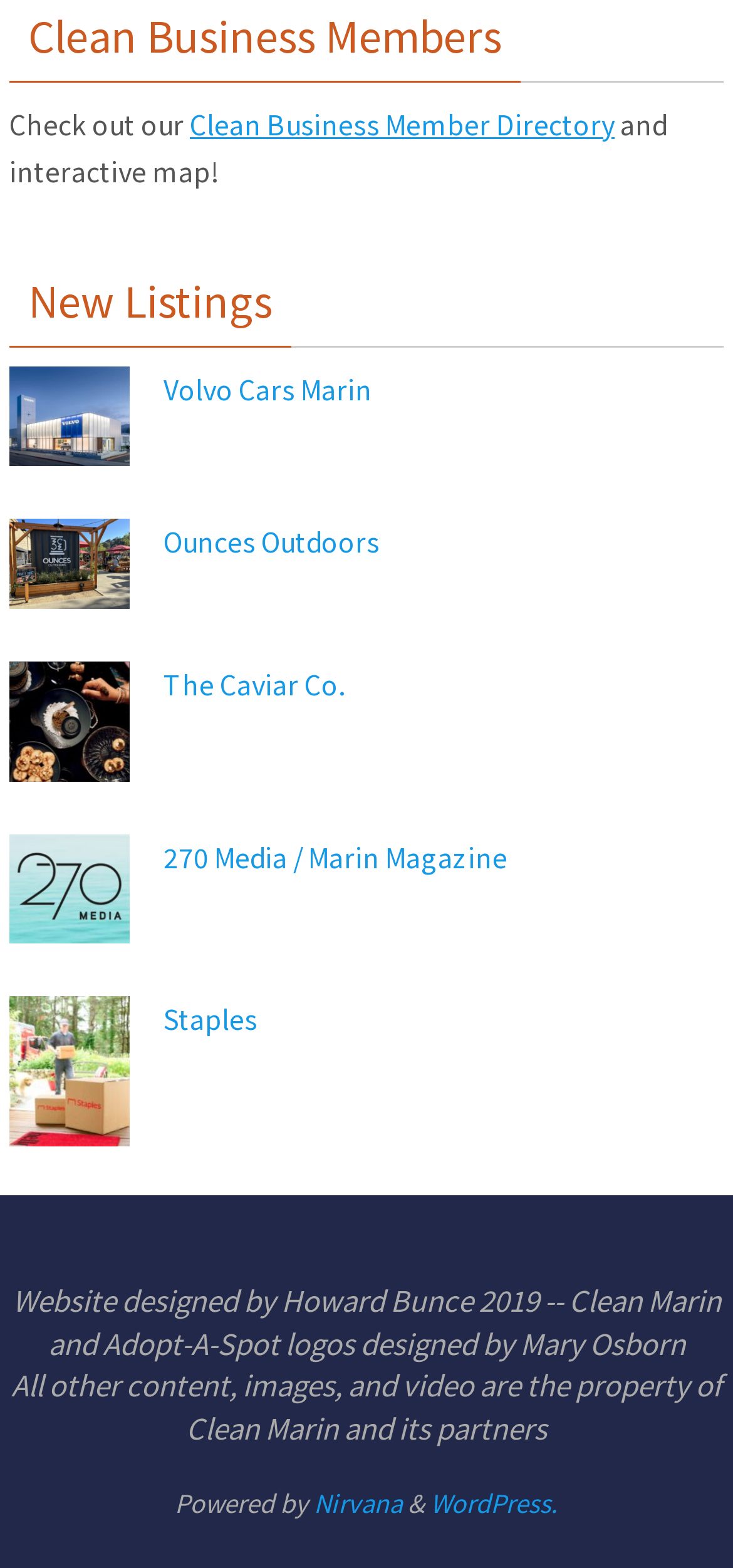What is the name of the platform that powers the website?
Give a detailed and exhaustive answer to the question.

I found the text 'Powered by Nirvana & WordPress.' at the bottom of the page, which indicates that the website is powered by WordPress.